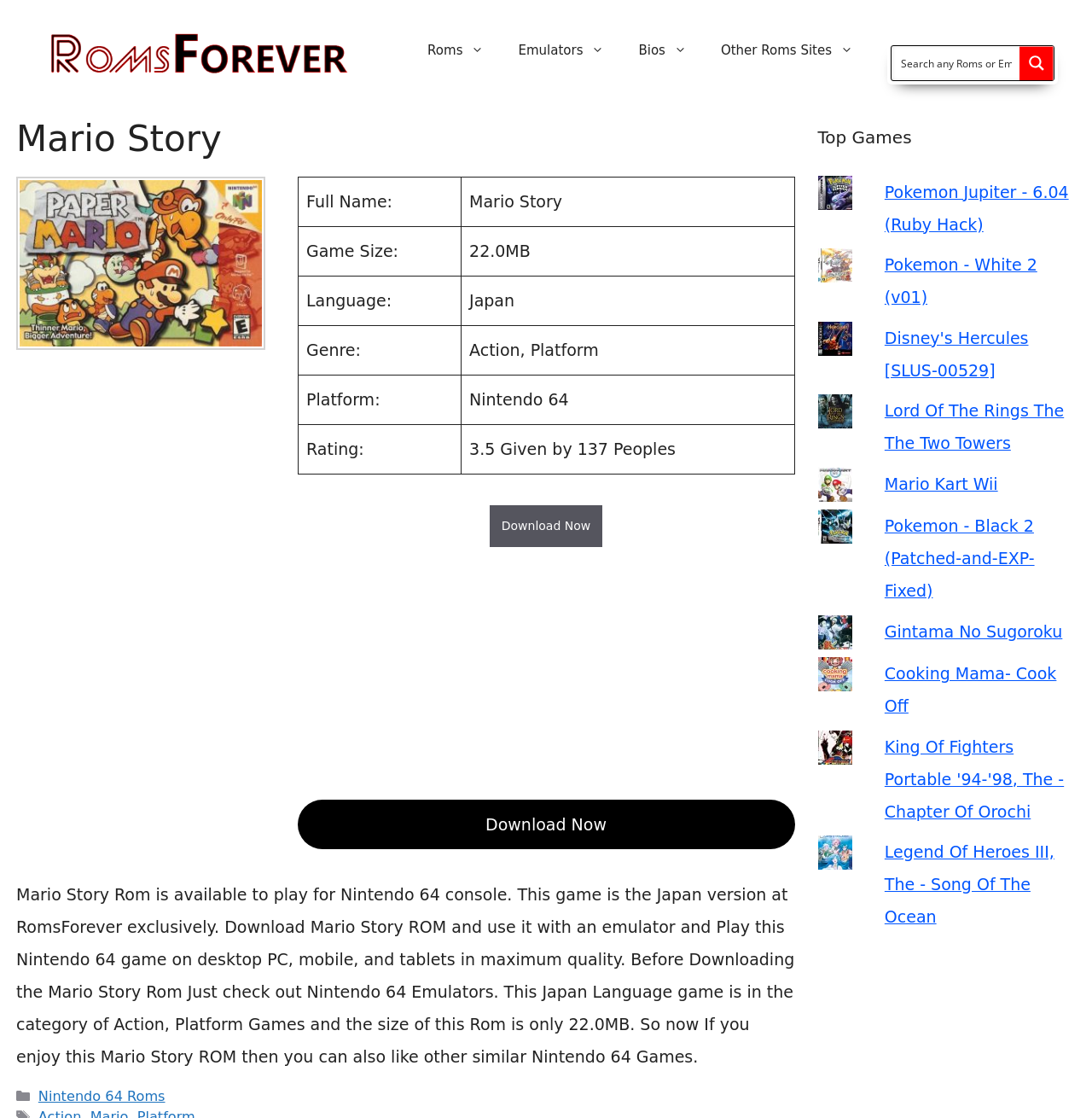Find the bounding box coordinates for the area that should be clicked to accomplish the instruction: "View other Nintendo 64 games".

[0.035, 0.973, 0.151, 0.988]